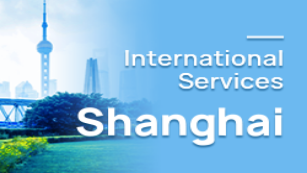Create a vivid and detailed description of the image.

The image prominently features the title "International Services Shanghai" against a serene background. The serene visuals capture iconic structures of Shanghai, including the distinctive Shanghai Tower and the Oriental Pearl Tower, symbolizing the city's modern skyline. The text is displayed in a bold, clear font, emphasizing the focus on international services, likely aimed at expatriates or visitors seeking assistance in Shanghai. The soft blue gradient backdrop adds a calming effect, enhancing the overall inviting atmosphere of the information being presented. This visual serves as an engaging introduction to resources available for those seeking international services in Shanghai.